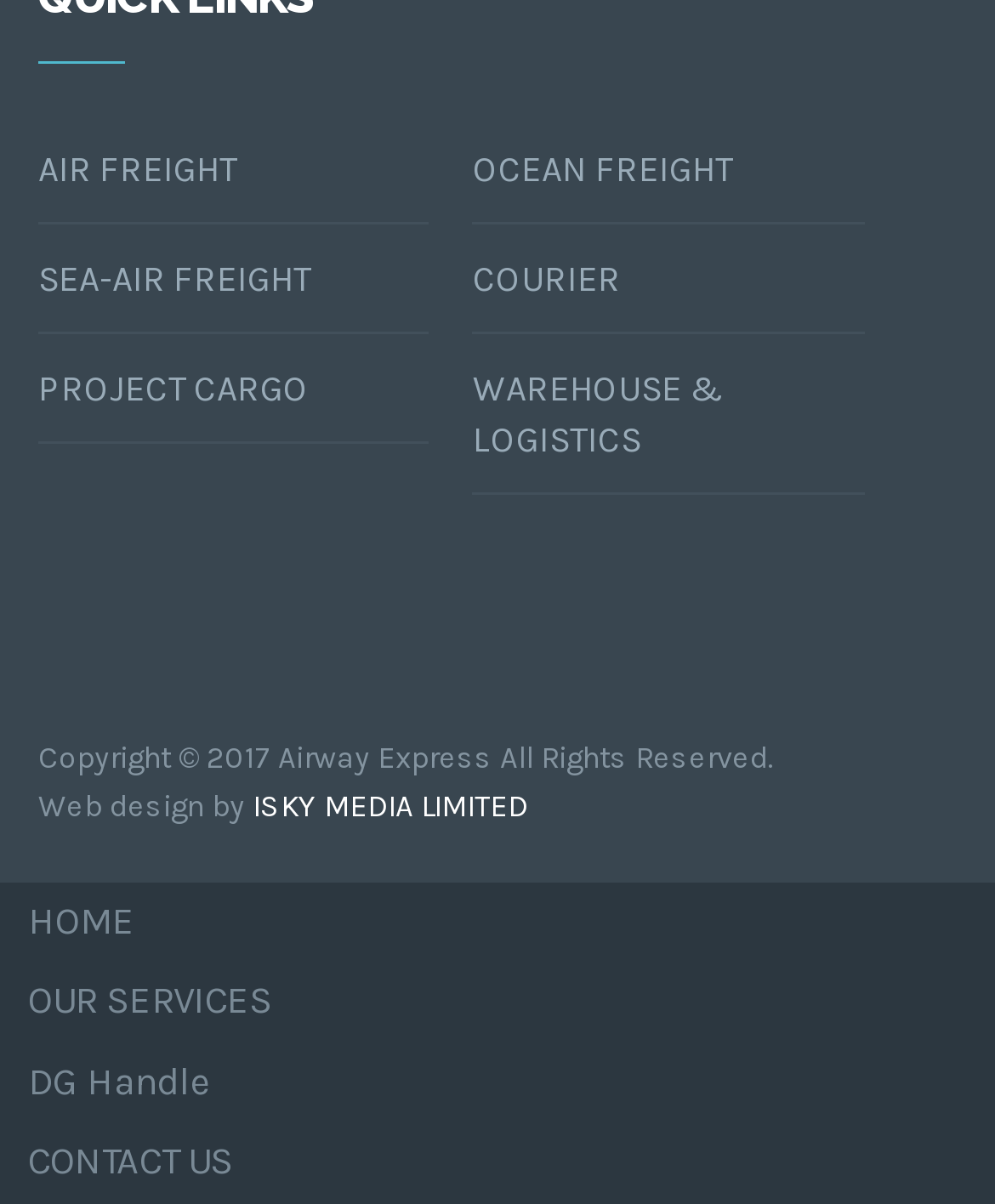Extract the bounding box coordinates for the UI element described by the text: "WAREHOUSE & LOGISTICS". The coordinates should be in the form of [left, top, right, bottom] with values between 0 and 1.

[0.476, 0.277, 0.869, 0.408]